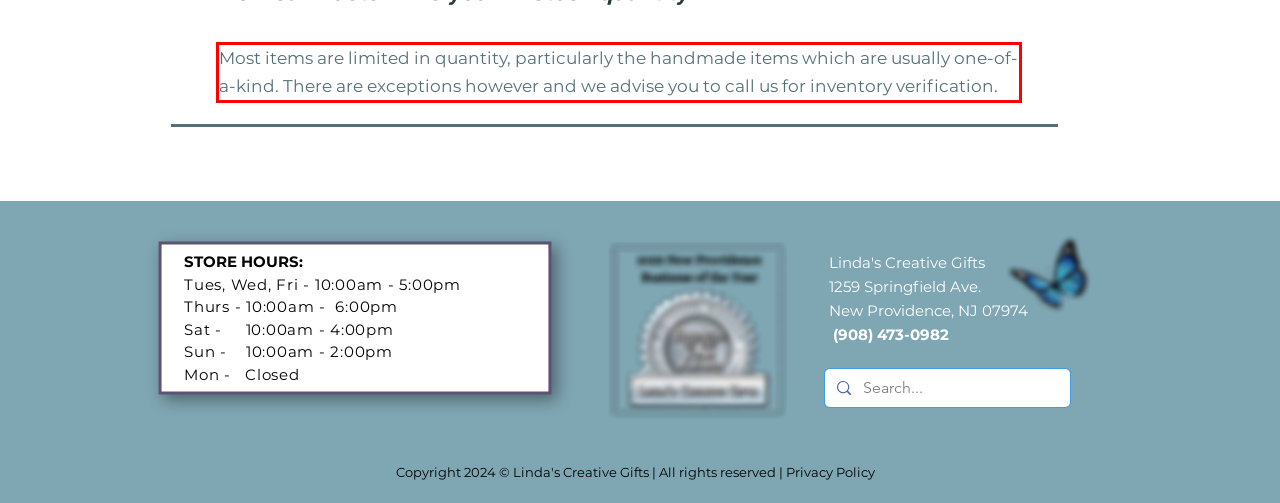With the provided screenshot of a webpage, locate the red bounding box and perform OCR to extract the text content inside it.

Most items are limited in quantity, particularly the handmade items which are usually one-of-a-kind. There are exceptions however and we advise you to call us for inventory verification.